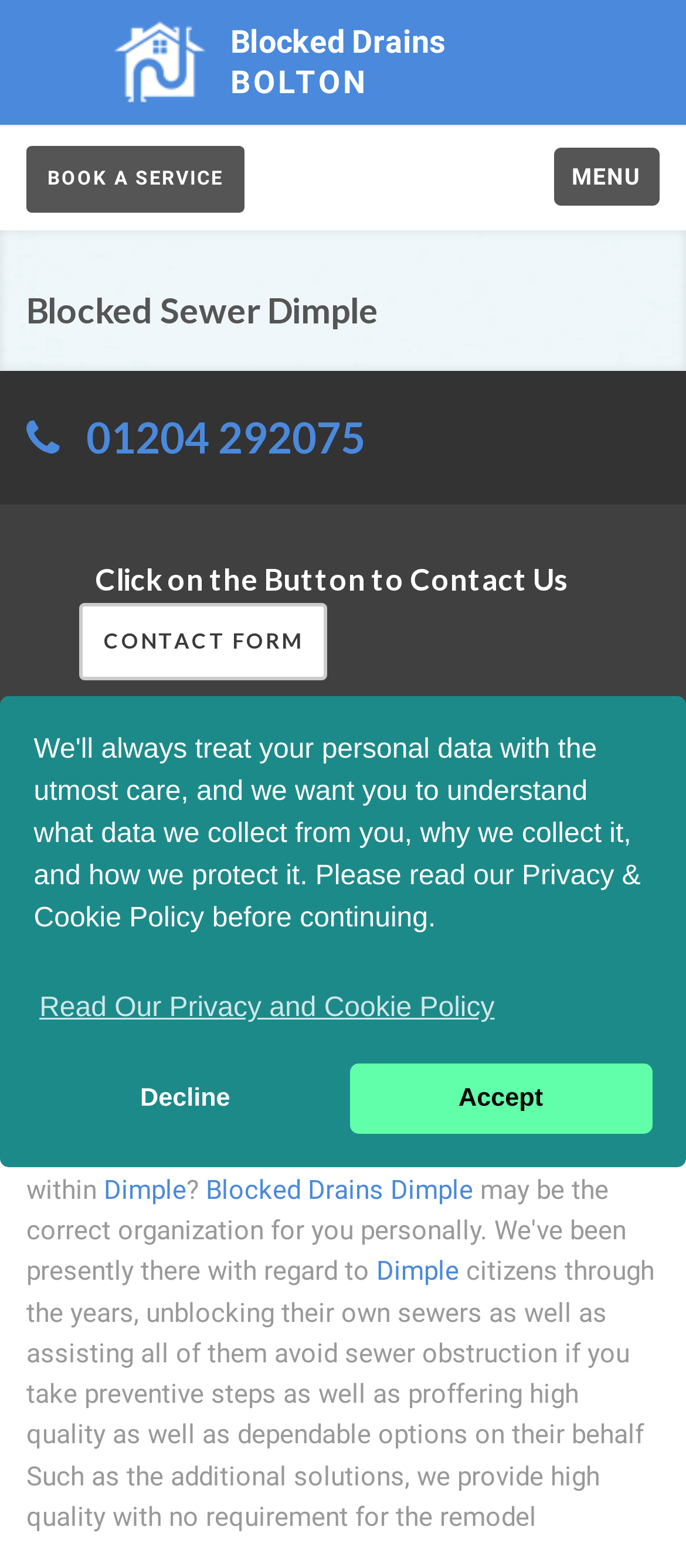Identify the bounding box coordinates for the UI element described as follows: Blocked Drains Bolton. Use the format (top-left x, top-left y, bottom-right x, bottom-right y) and ensure all values are floating point numbers between 0 and 1.

[0.167, 0.013, 0.782, 0.066]